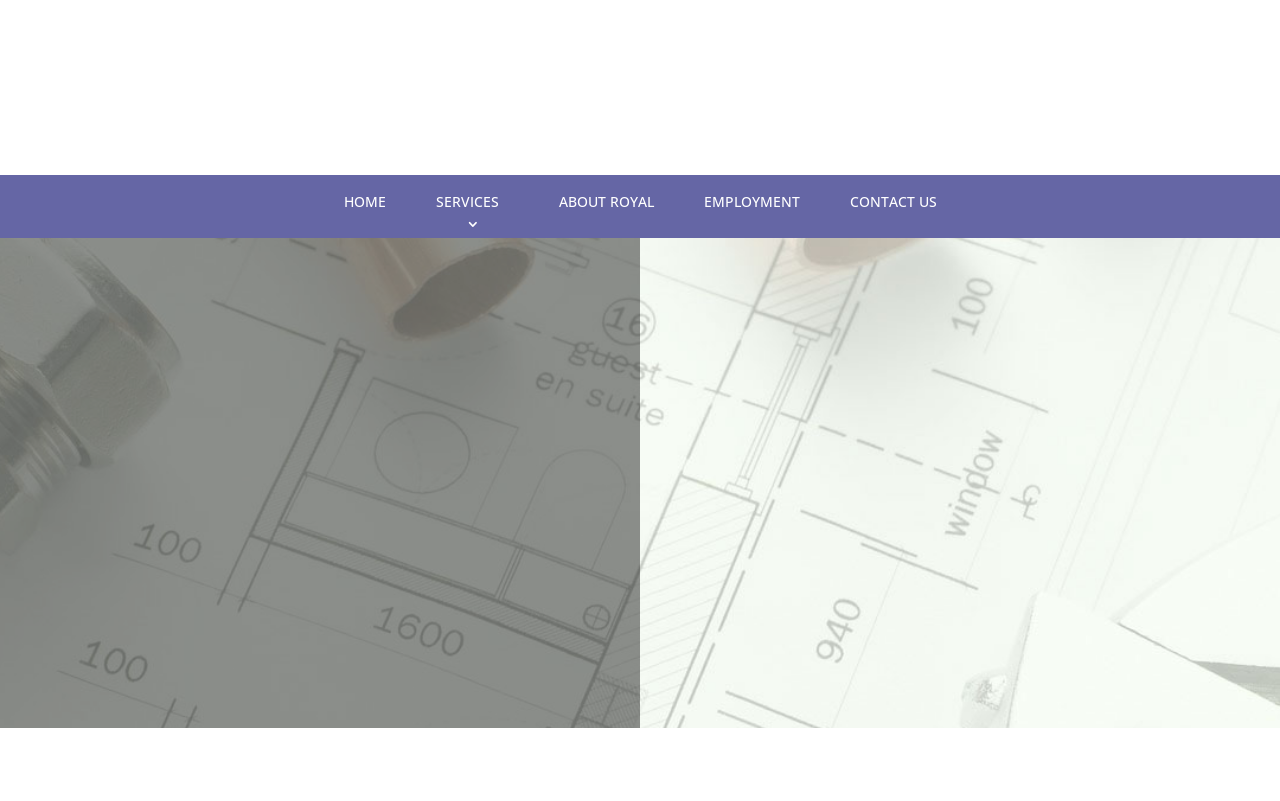Analyze the image and provide a detailed answer to the question: What is the service provided by Royal Plumbing LLC?

I inferred this from the heading 'Leak repairs' and the context of the webpage, which suggests that Royal Plumbing LLC provides plumbing services, including leak repairs.